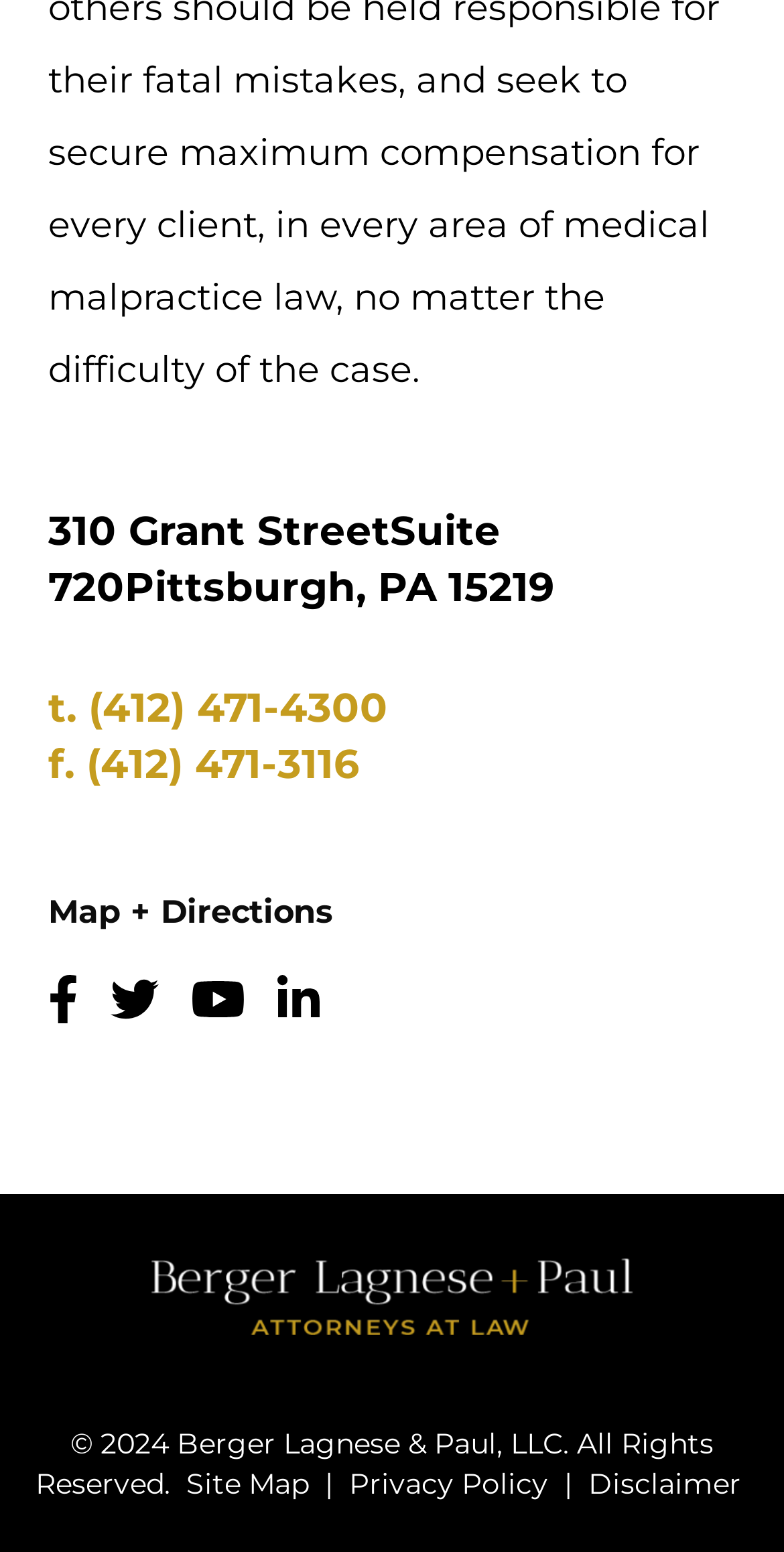Find the bounding box coordinates for the UI element that matches this description: "Map + Directions".

[0.062, 0.572, 0.938, 0.603]